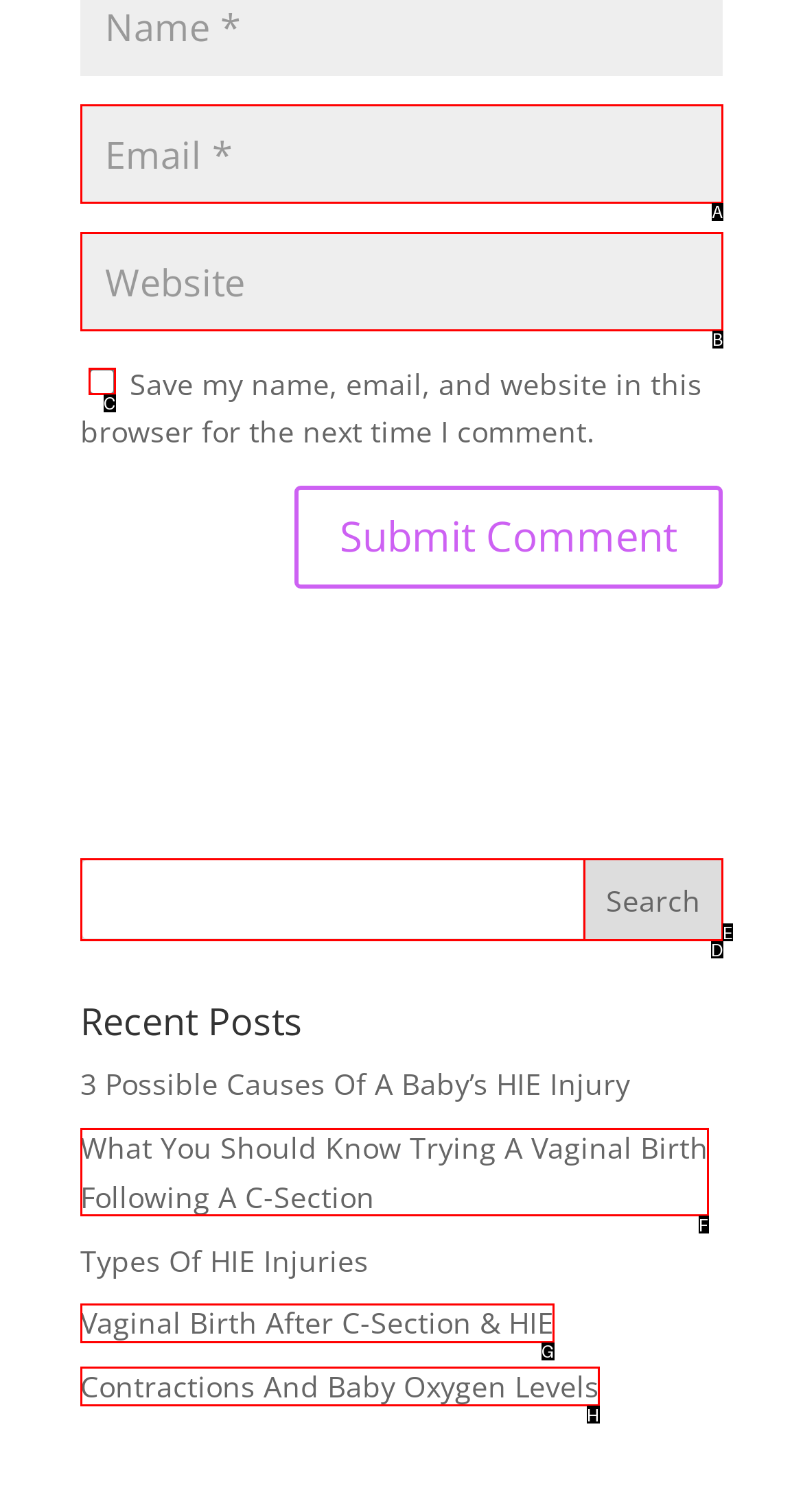Determine the UI element that matches the description: Contractions And Baby Oxygen Levels
Answer with the letter from the given choices.

H